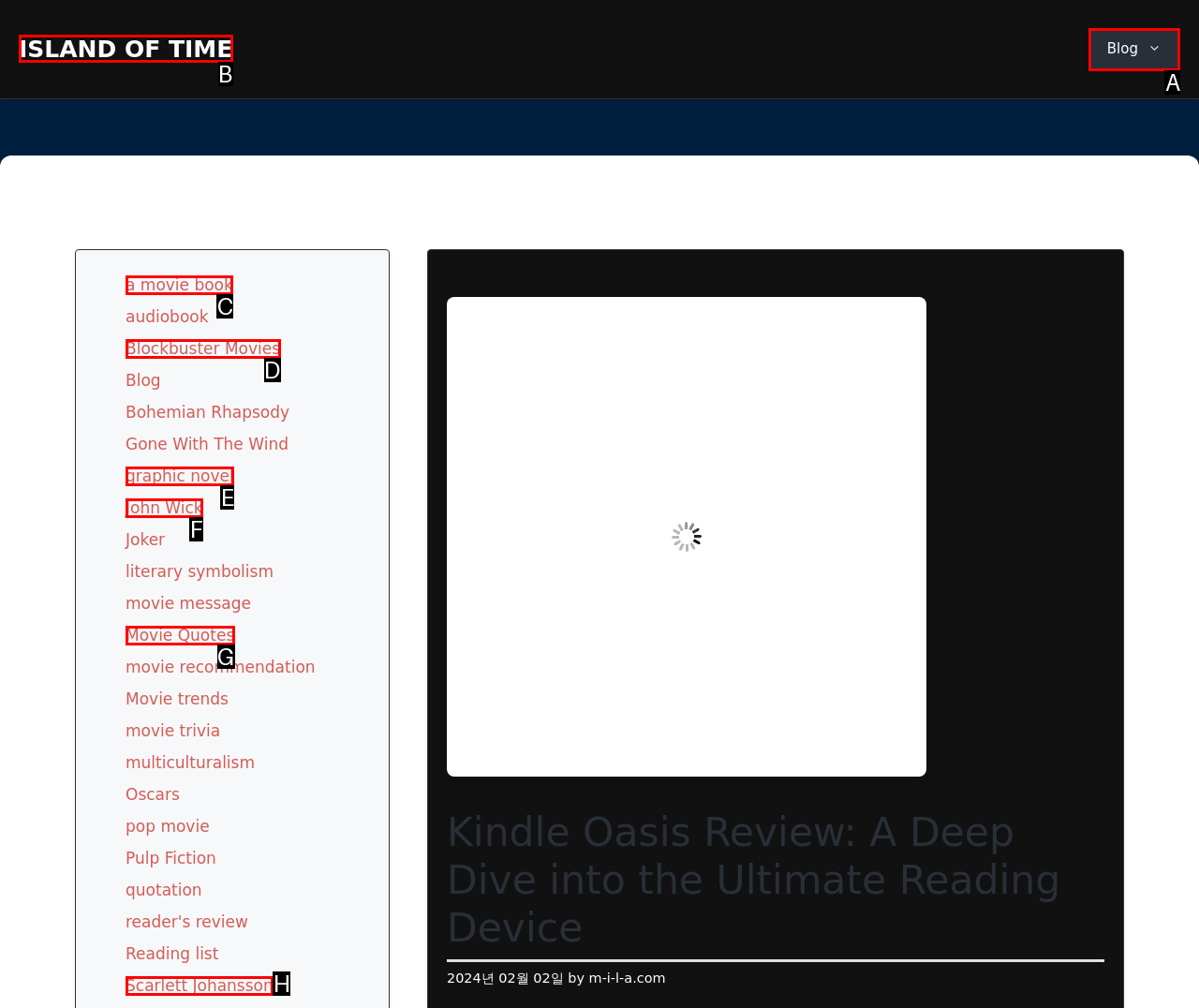Tell me which one HTML element I should click to complete the following task: Click on the 'Blog' link Answer with the option's letter from the given choices directly.

A